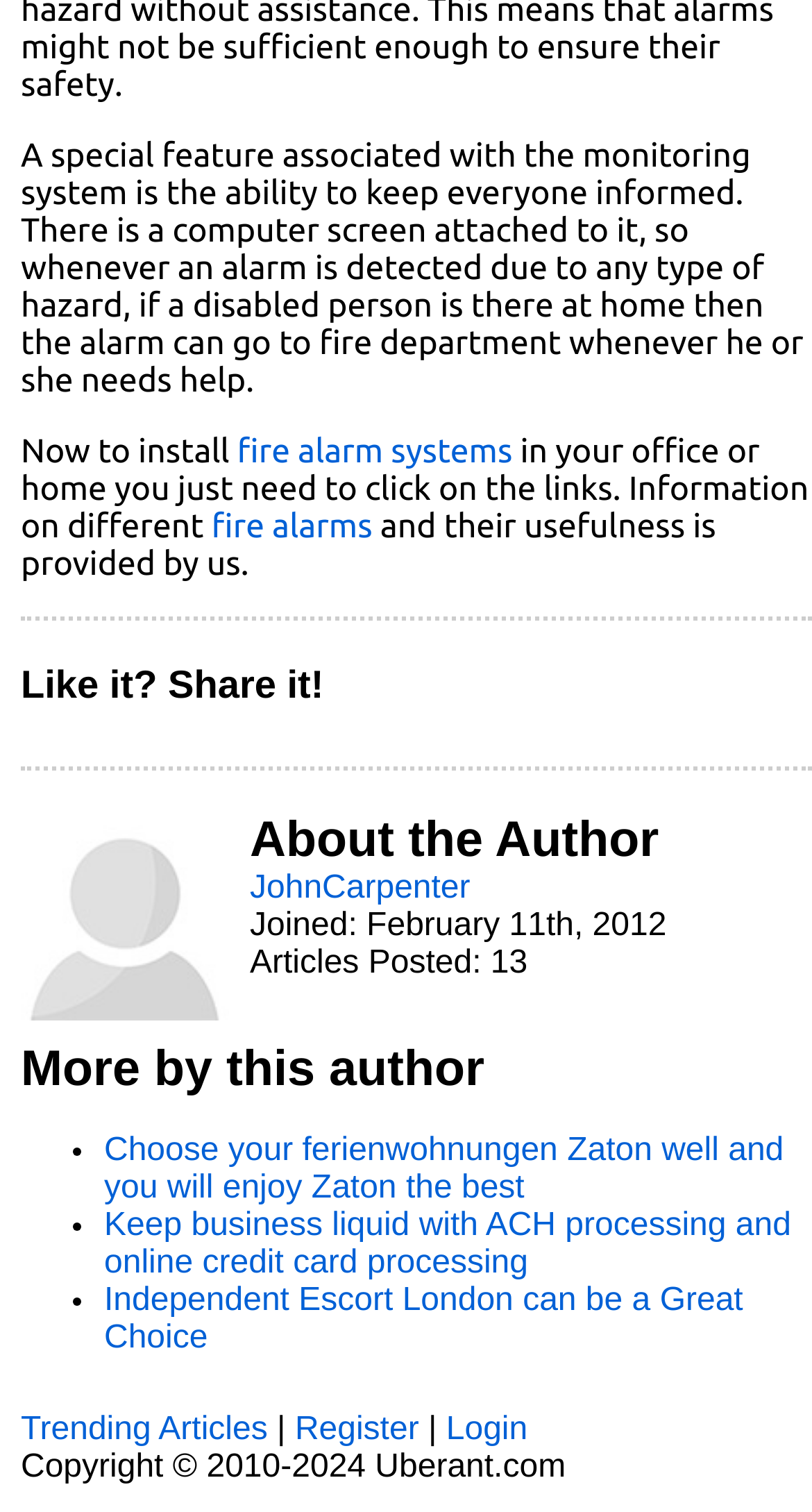Determine the bounding box coordinates of the UI element described below. Use the format (top-left x, top-left y, bottom-right x, bottom-right y) with floating point numbers between 0 and 1: March 29, 2023

None